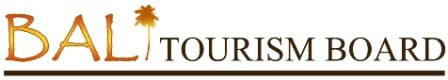Describe all the important aspects and details of the image.

The image features the logo of the Bali Tourism Board, showcasing a vibrant and appealing design that reflects the island's cultural richness and natural beauty. The word "BALI" is prominently displayed in a bold, orange font, emphasizing its significance as a sought-after travel destination. Accompanying the name is a stylized palm tree, evoking images of tropical paradise and relaxation. Below, the words "TOURISM BOARD" are presented in a more understated, brown font, providing a professional contrast to the lively upper portion of the logo. This branding effectively encapsulates the essence of Bali, inviting visitors to explore its unique offerings and experiences.